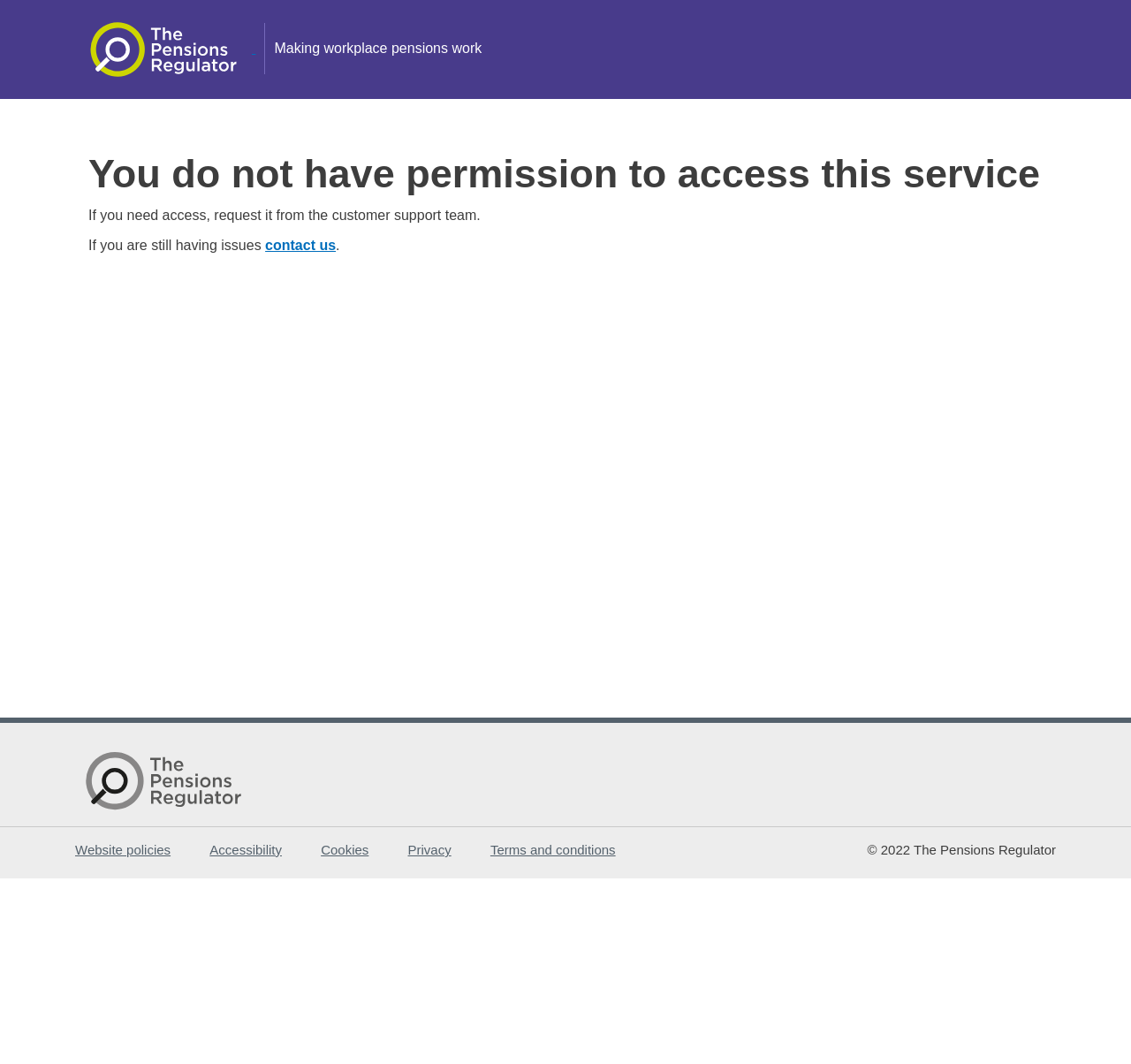Give a one-word or one-phrase response to the question:
What is the type of pensions the website is related to?

Workplace pensions